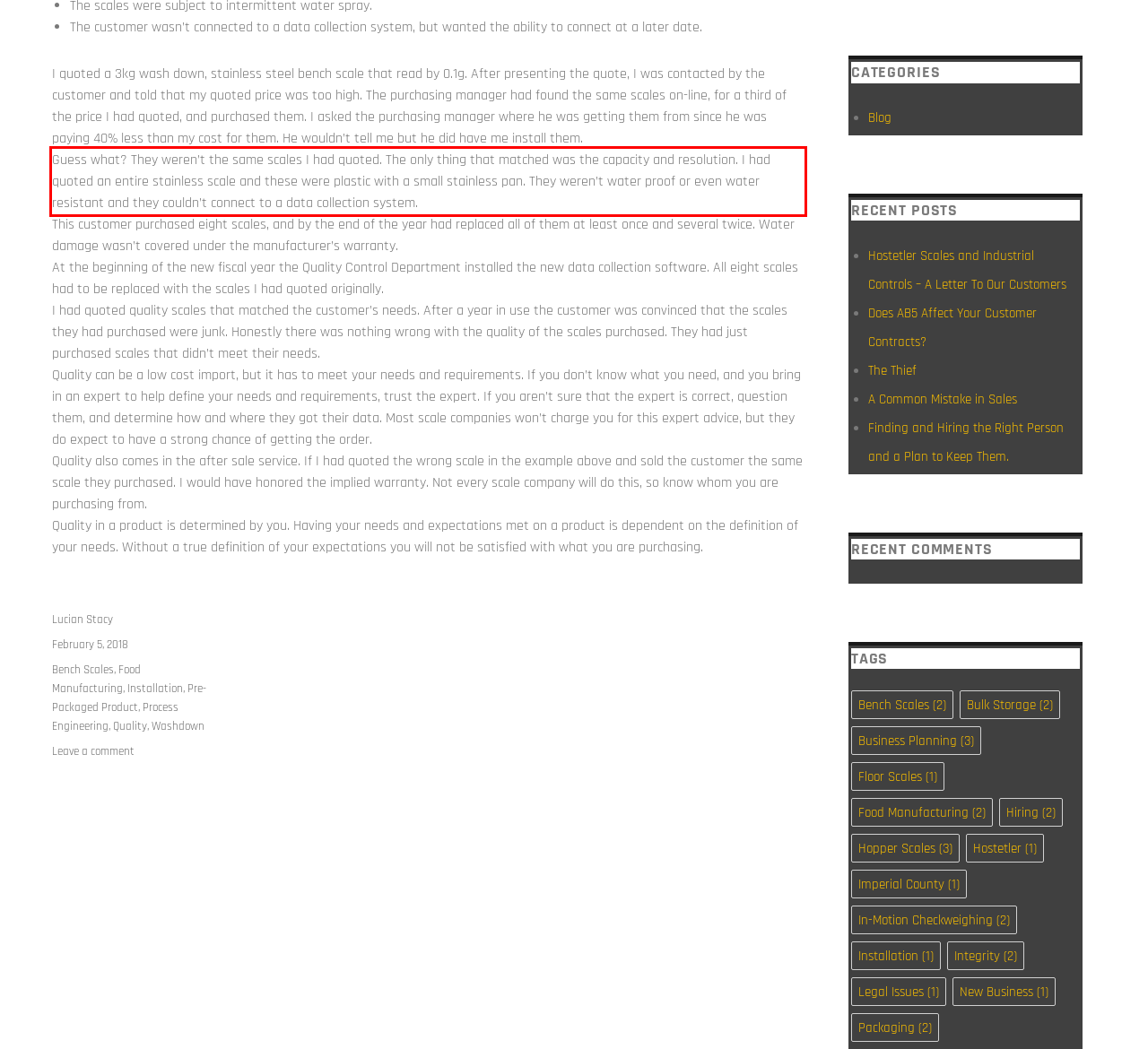By examining the provided screenshot of a webpage, recognize the text within the red bounding box and generate its text content.

Guess what? They weren’t the same scales I had quoted. The only thing that matched was the capacity and resolution. I had quoted an entire stainless scale and these were plastic with a small stainless pan. They weren’t water proof or even water resistant and they couldn’t connect to a data collection system.